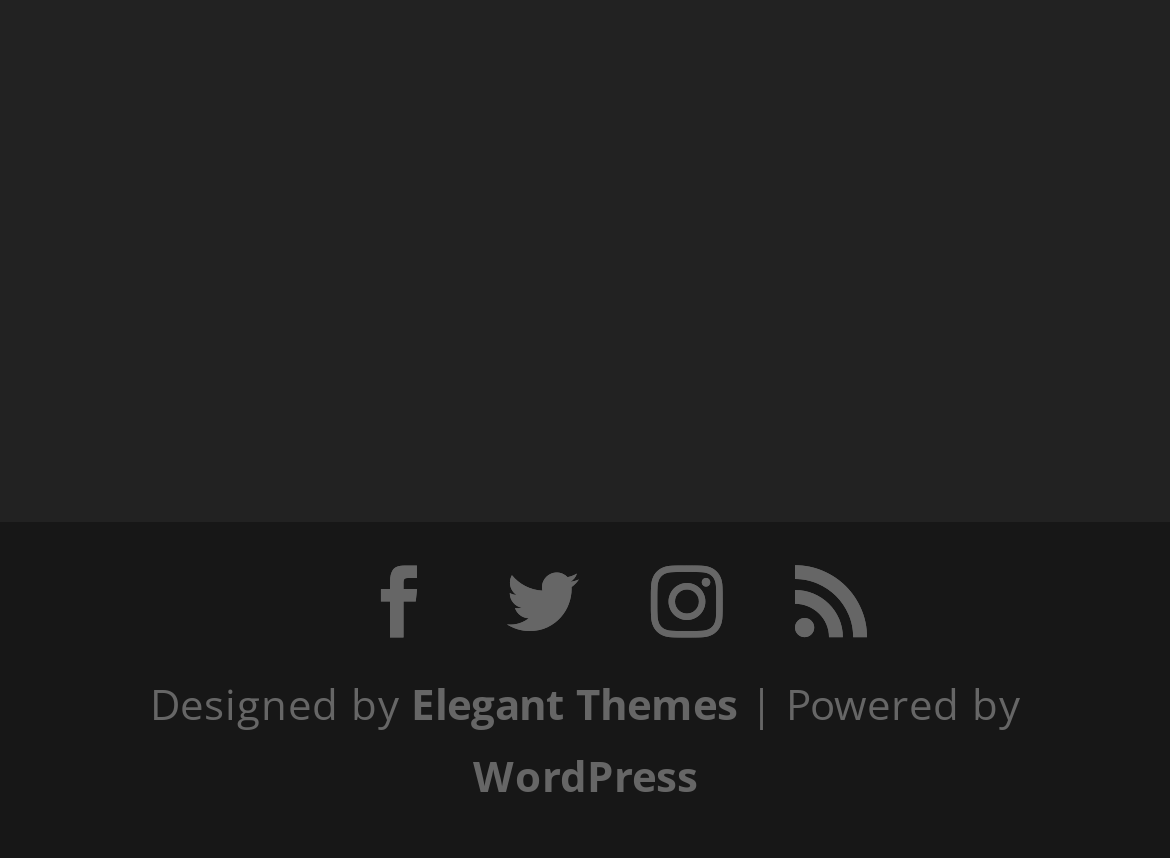What is the name of the website's theme designer?
Analyze the image and deliver a detailed answer to the question.

At the bottom of the webpage, there is a static text 'Designed by' followed by a link to 'Elegant Themes', indicating that Elegant Themes is the designer of the website's theme.